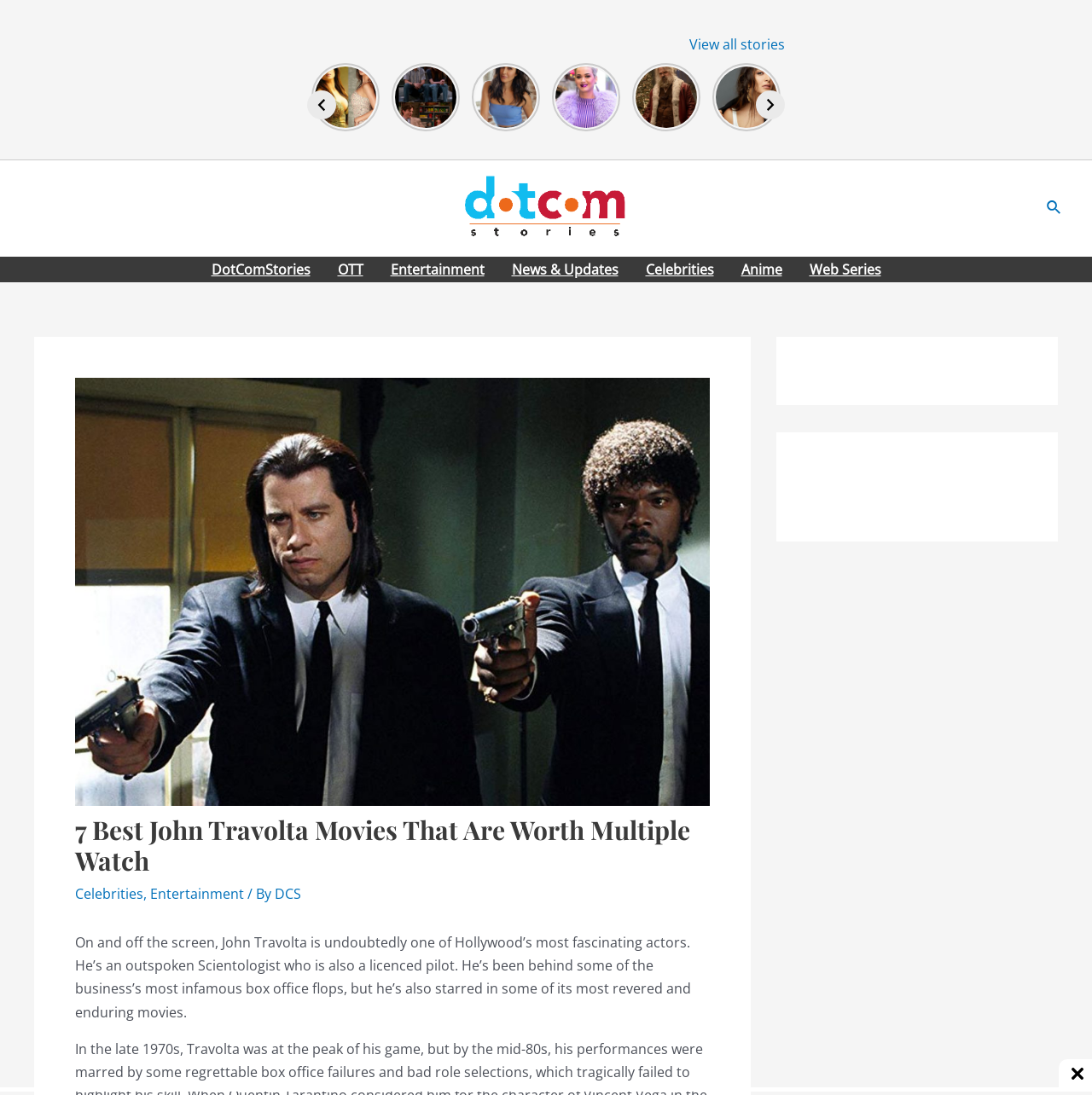Locate the bounding box coordinates of the item that should be clicked to fulfill the instruction: "Go to the Entertainment section".

[0.345, 0.234, 0.456, 0.258]